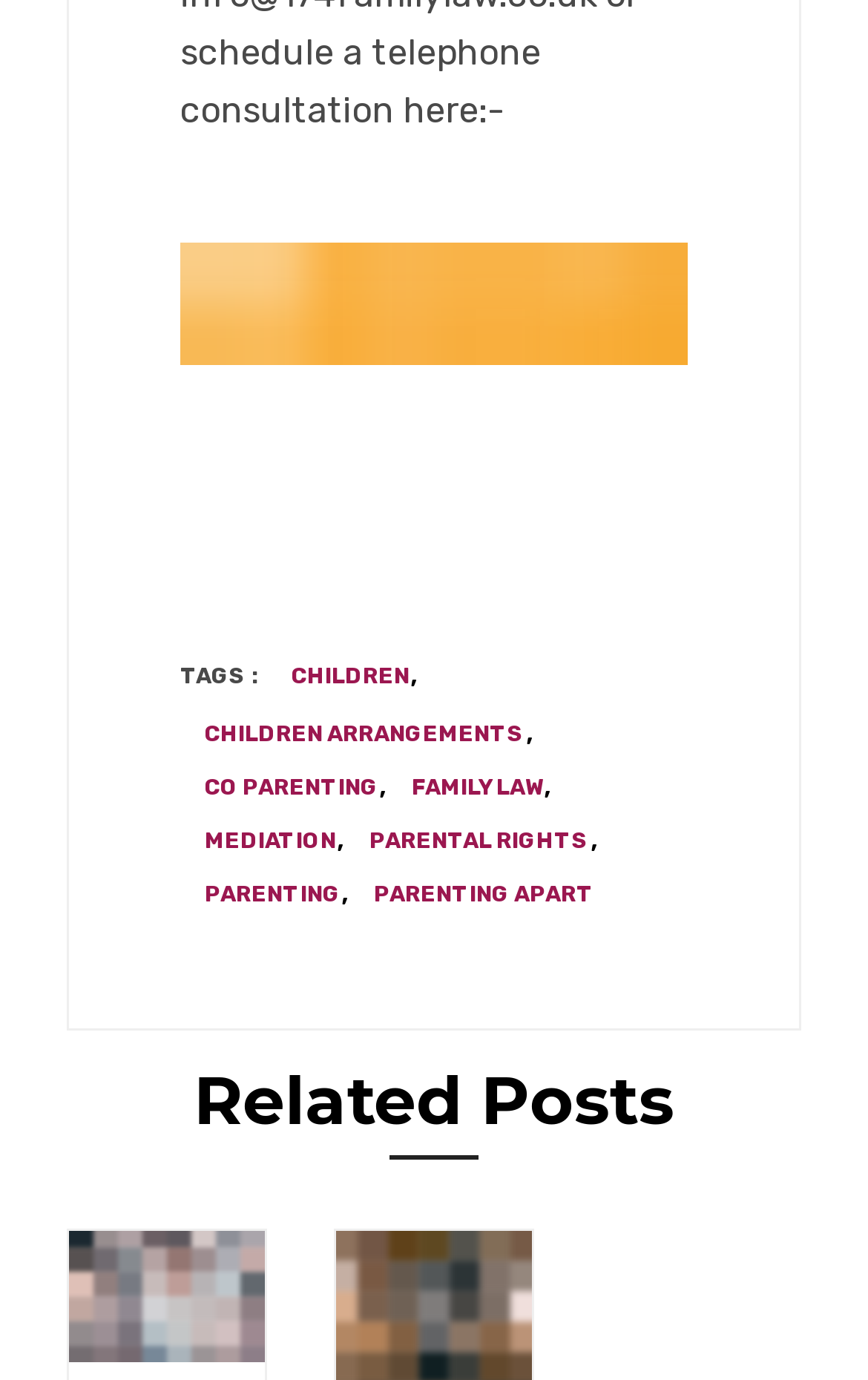Locate the bounding box coordinates of the element that should be clicked to execute the following instruction: "go to FAMILY LAW page".

[0.446, 0.556, 0.626, 0.588]